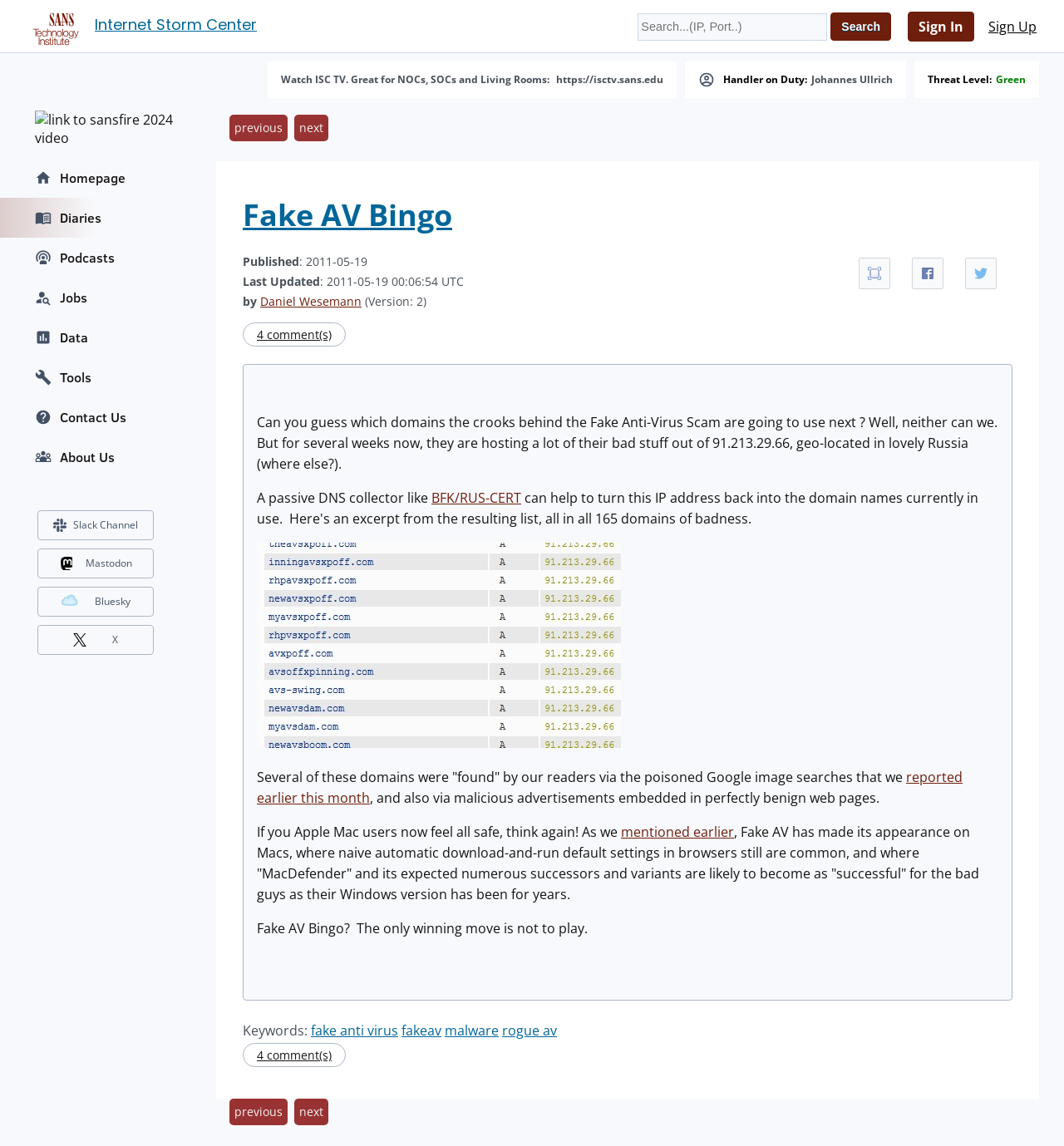Give a detailed account of the webpage, highlighting key information.

The webpage is titled "Fake AV Bingo" and is part of the SANS Internet Storm Center. At the top, there is a heading "Internet Storm Center" with a link and an image. Below it, there is a search bar with a "Search" button and links to "Sign In" and "Sign Up". 

To the right of the search bar, there is a section with a heading "Watch ISC TV" and a link to ISC TV. Below it, there is an image and a section with a heading "Handler on Duty" with a link to Johannes Ullrich. Next to it, there is a section with a heading "Threat Level" with a link to "Green".

Below the top section, there is an article with a heading "Fake AV Bingo" by Daniel Wesemann. The article has several links, including "Full Screen", "Share on Facebook", and "Share on Twitter". It also has a section with publication and update dates. 

The main content of the article discusses Fake Anti-Virus scams, with several paragraphs of text and a list of fake AV domains retrieved from RUS-CERT passive DNS. There are also several links to related topics, such as "BFK/RUS-CERT" and "reported earlier this month". 

At the bottom of the article, there are links to "4 comment(s)" and keywords related to the topic, including "fake anti virus", "fakeav", "malware", and "rogue av". 

On the left side of the page, there are several links to other sections of the website, including "Homepage", "Diaries", "Podcasts", "Jobs", "Data", "Tools", and "Contact Us". Each link has a corresponding image. 

At the bottom left of the page, there are links to "Slack Channel", "Mastodon", "Bluesky", and "X", each with a corresponding image.